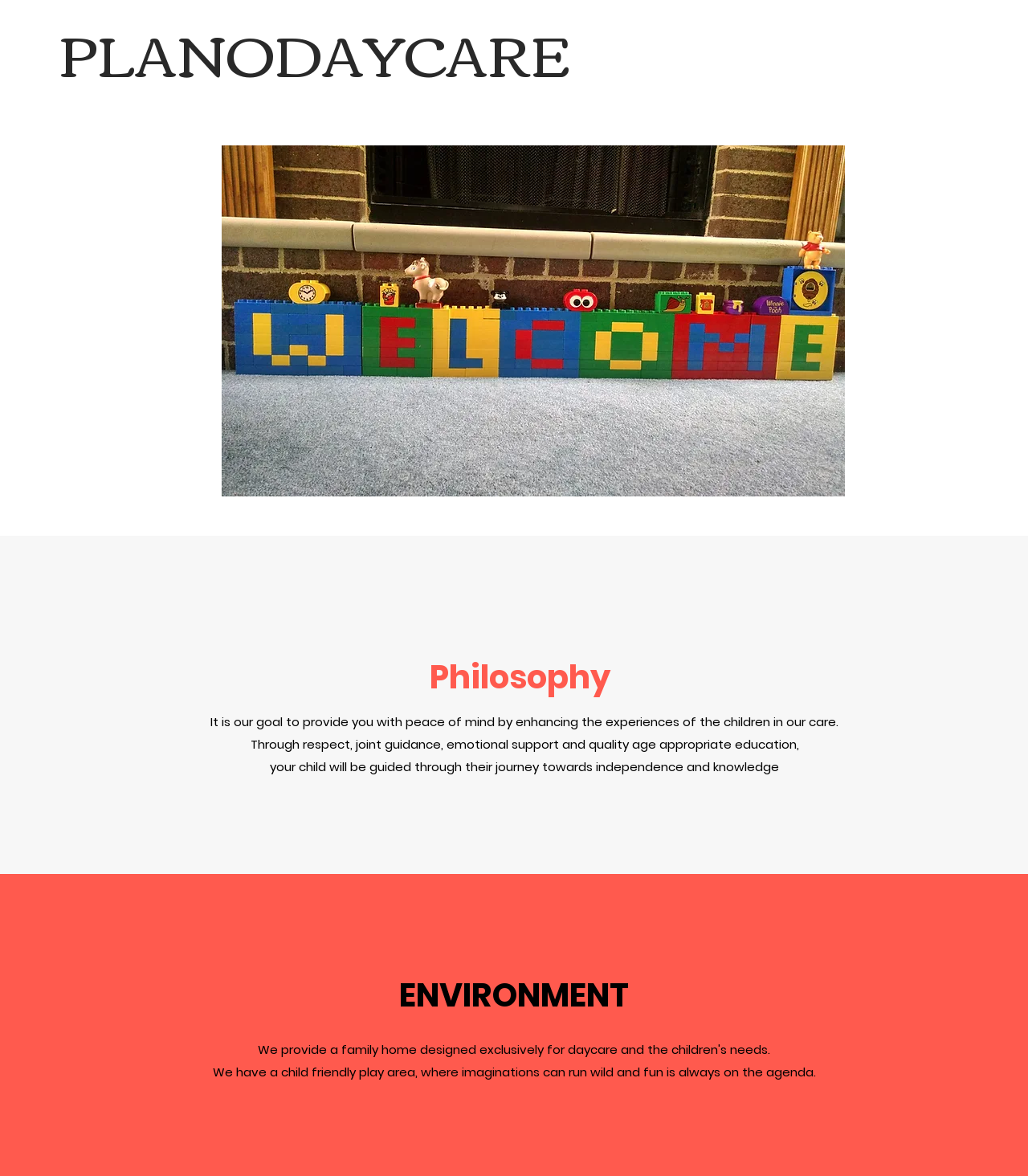What is the purpose of the 'Home: Programs' section?
Please provide a single word or phrase in response based on the screenshot.

Unknown